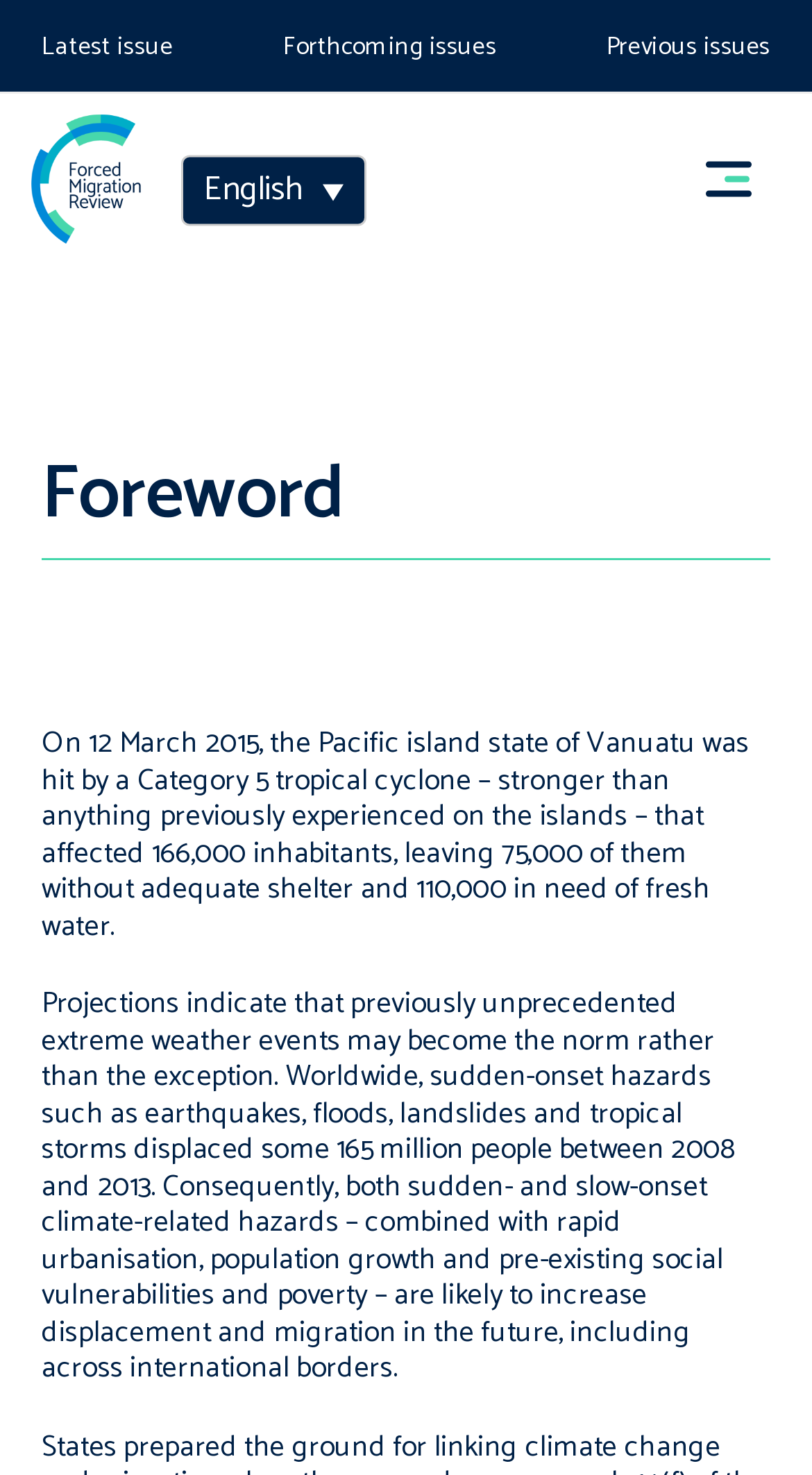What is the category of the tropical cyclone that hit Vanuatu?
Analyze the image and deliver a detailed answer to the question.

The category of the tropical cyclone can be found in the StaticText 'On 12 March 2015, the Pacific island state of Vanuatu was hit by a Category 5 tropical cyclone...' which is a child element of the HeaderAsNonLandmark and has a bounding box coordinate of [0.051, 0.489, 0.923, 0.645].